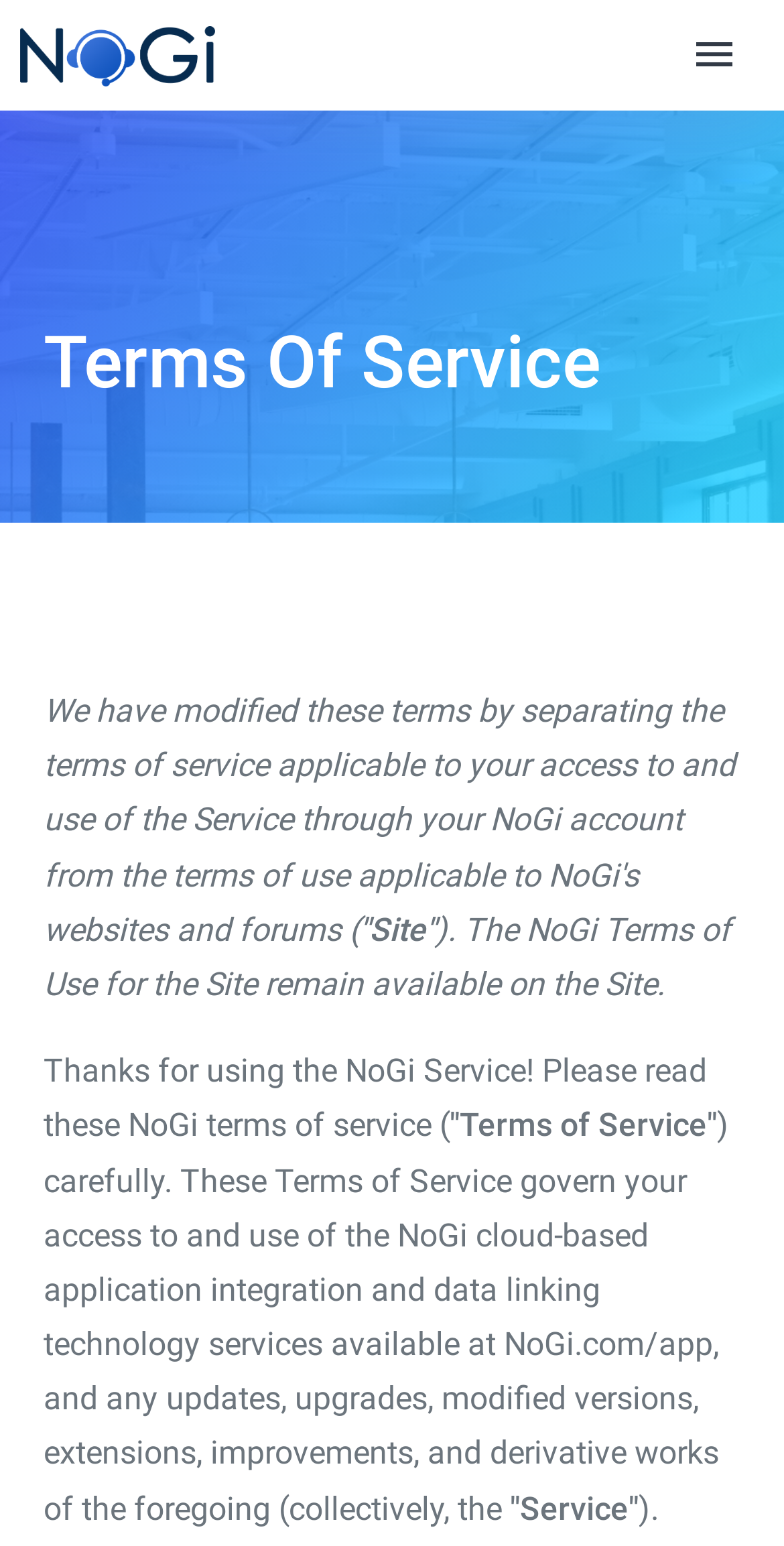What is the primary heading on this webpage?

Terms Of Service